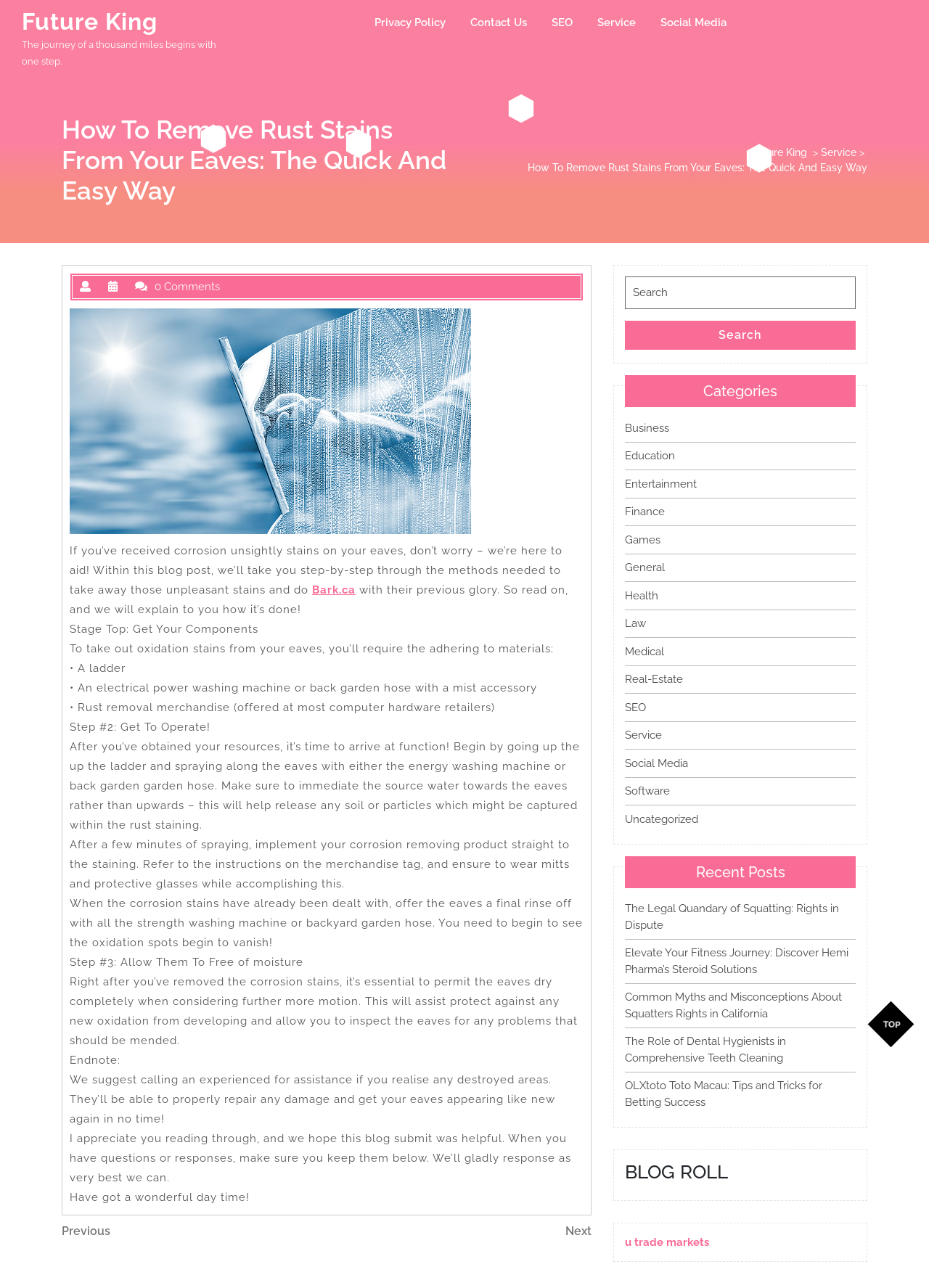Determine the bounding box coordinates for the UI element with the following description: "Property Fraud Alert". The coordinates should be four float numbers between 0 and 1, represented as [left, top, right, bottom].

None